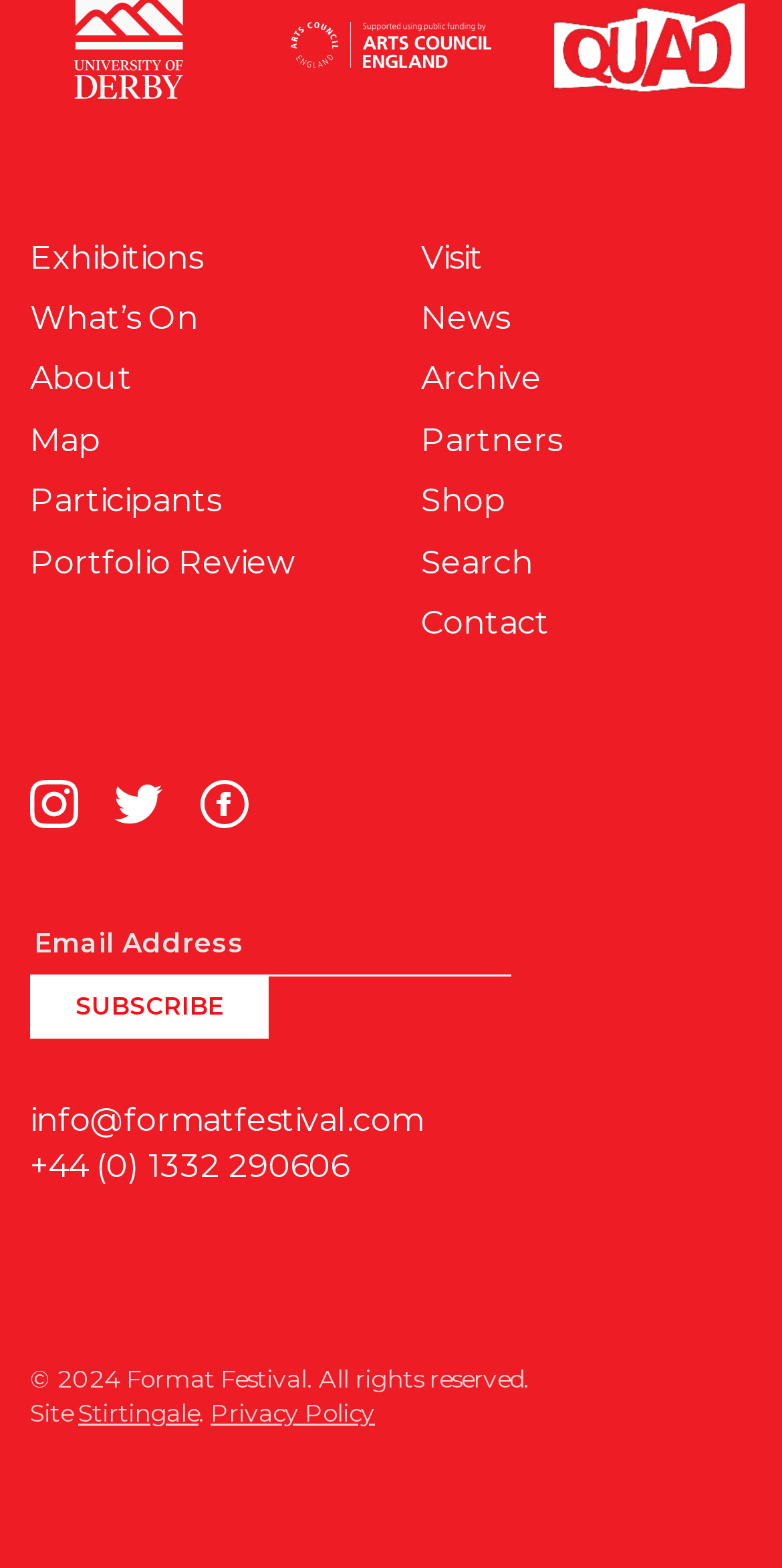Reply to the question below using a single word or brief phrase:
How many links are in the bottom-right section?

3